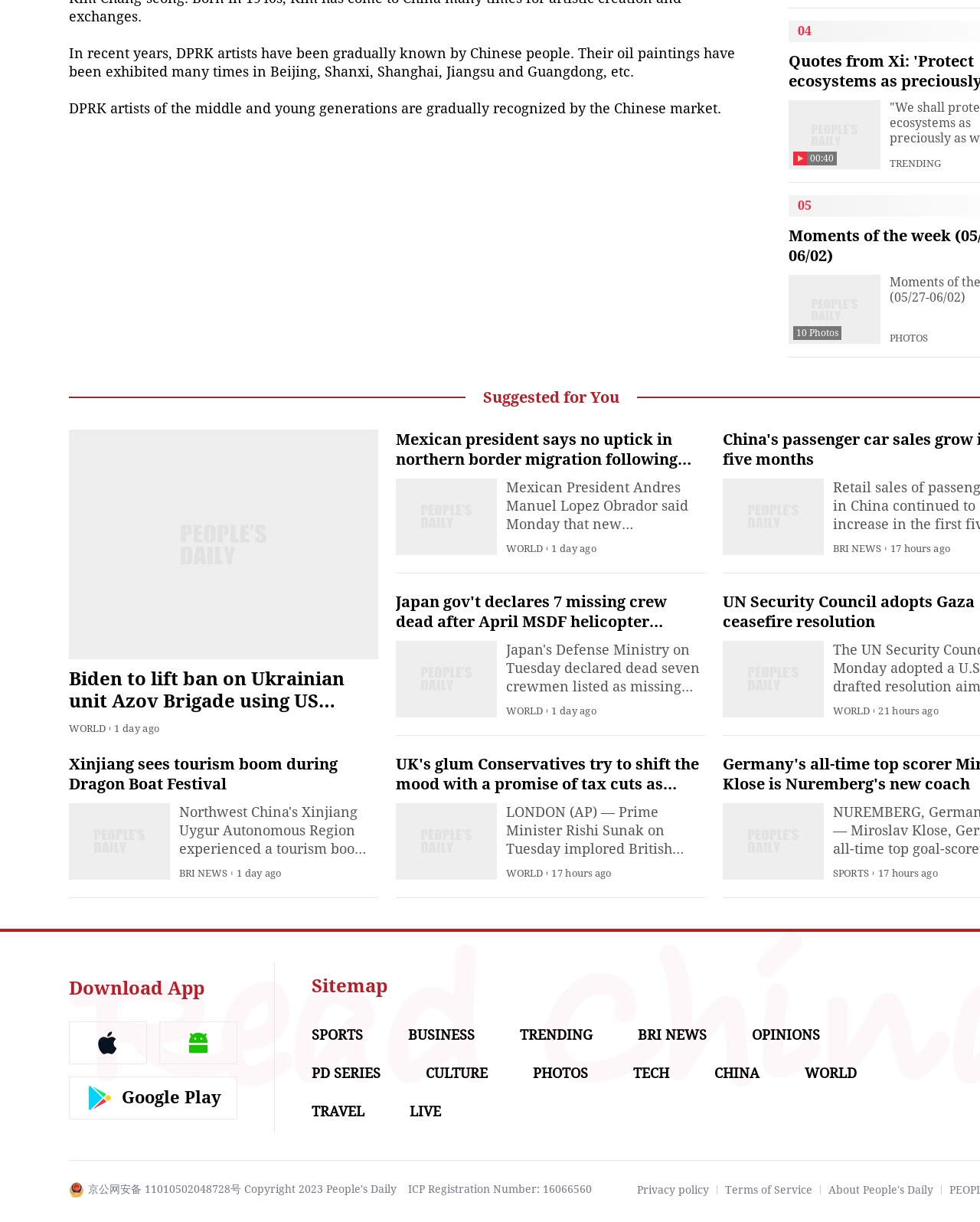Can you find the bounding box coordinates for the element that needs to be clicked to execute this instruction: "go to DecoBizz Lifestyle Blog homepage"? The coordinates should be given as four float numbers between 0 and 1, i.e., [left, top, right, bottom].

None